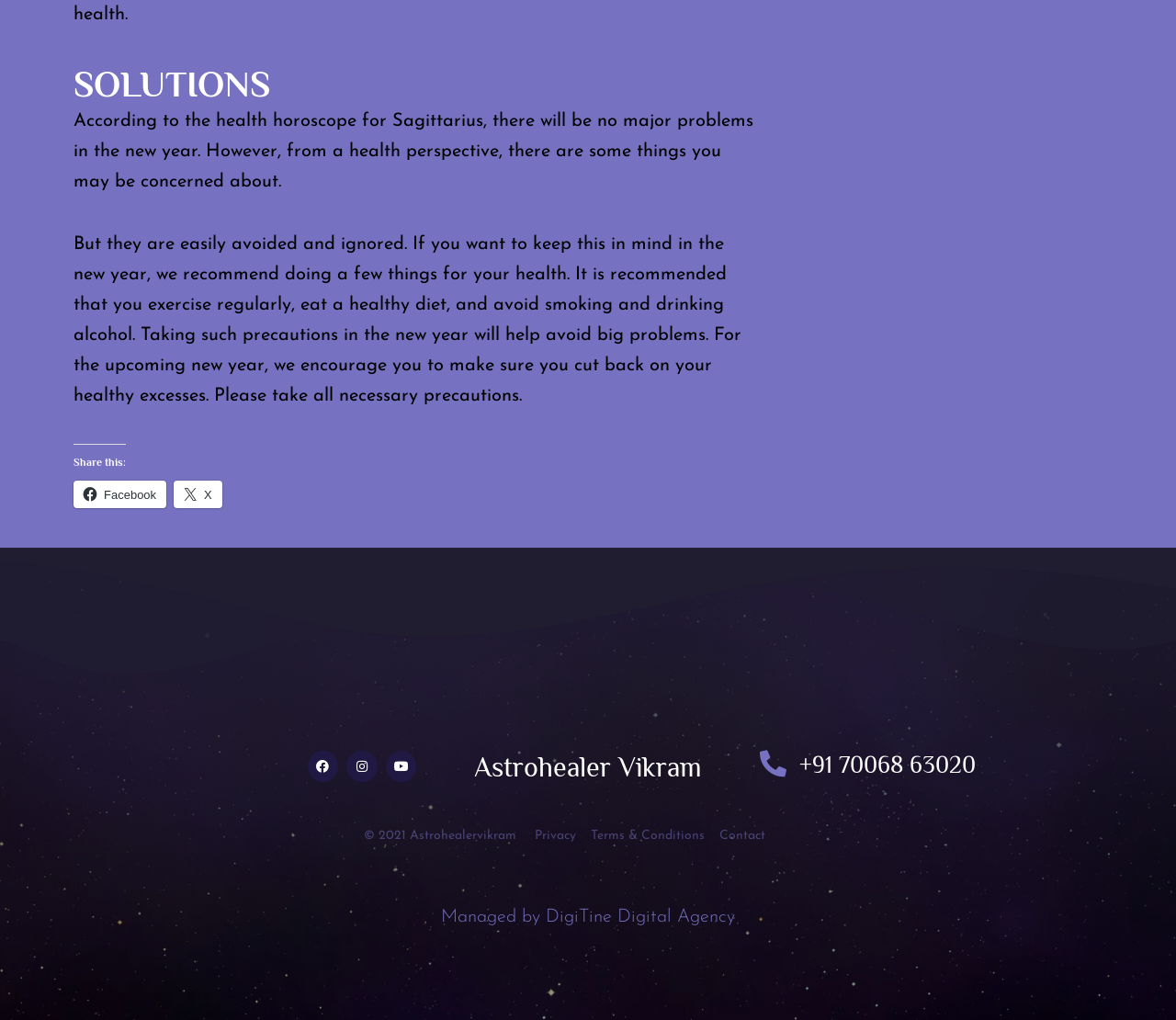Using the description "Astrohealer Vikram", predict the bounding box of the relevant HTML element.

[0.403, 0.737, 0.597, 0.768]